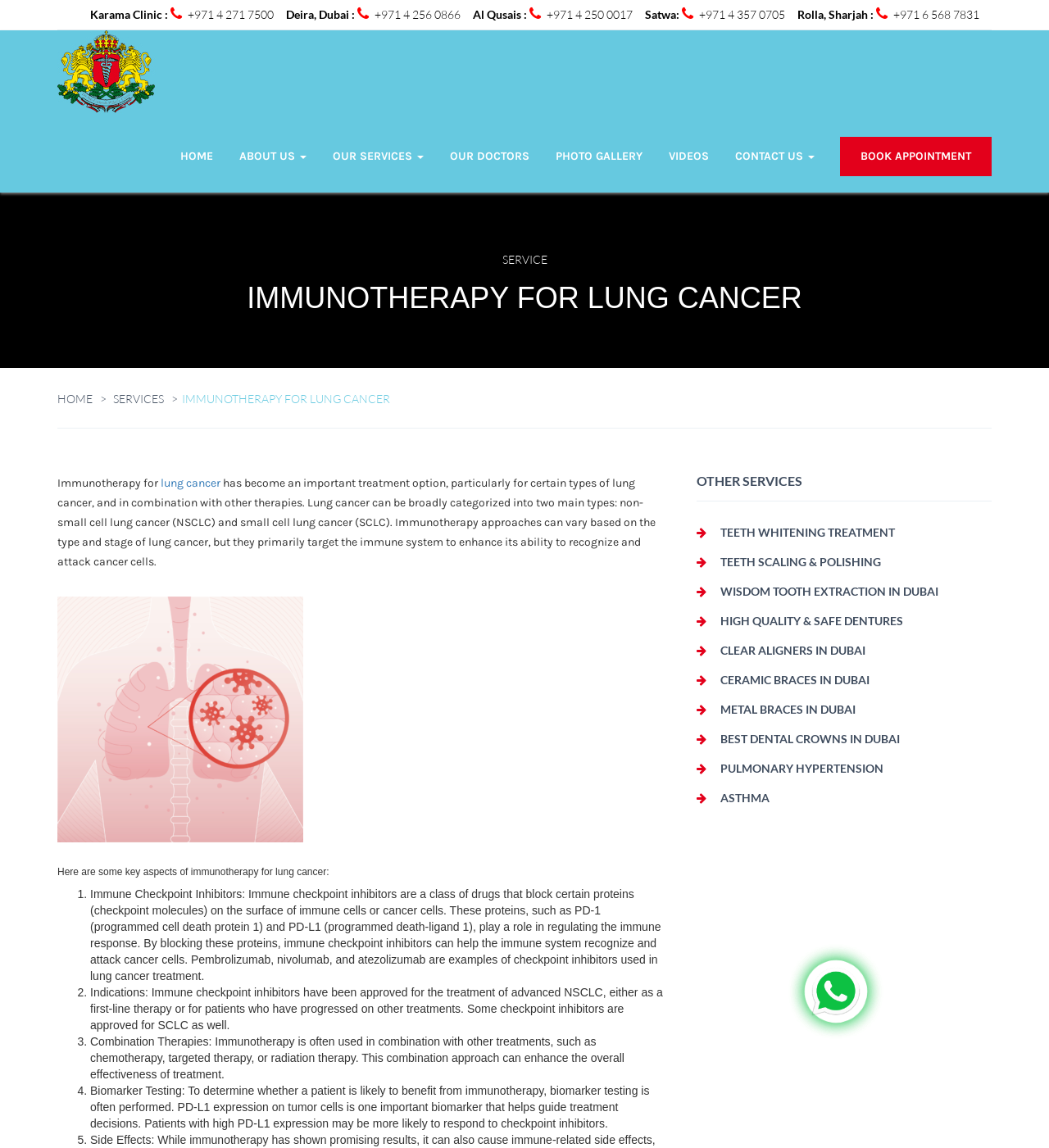Respond with a single word or phrase:
What is the name of the dental treatment that involves removing a tooth?

Wisdom tooth extraction